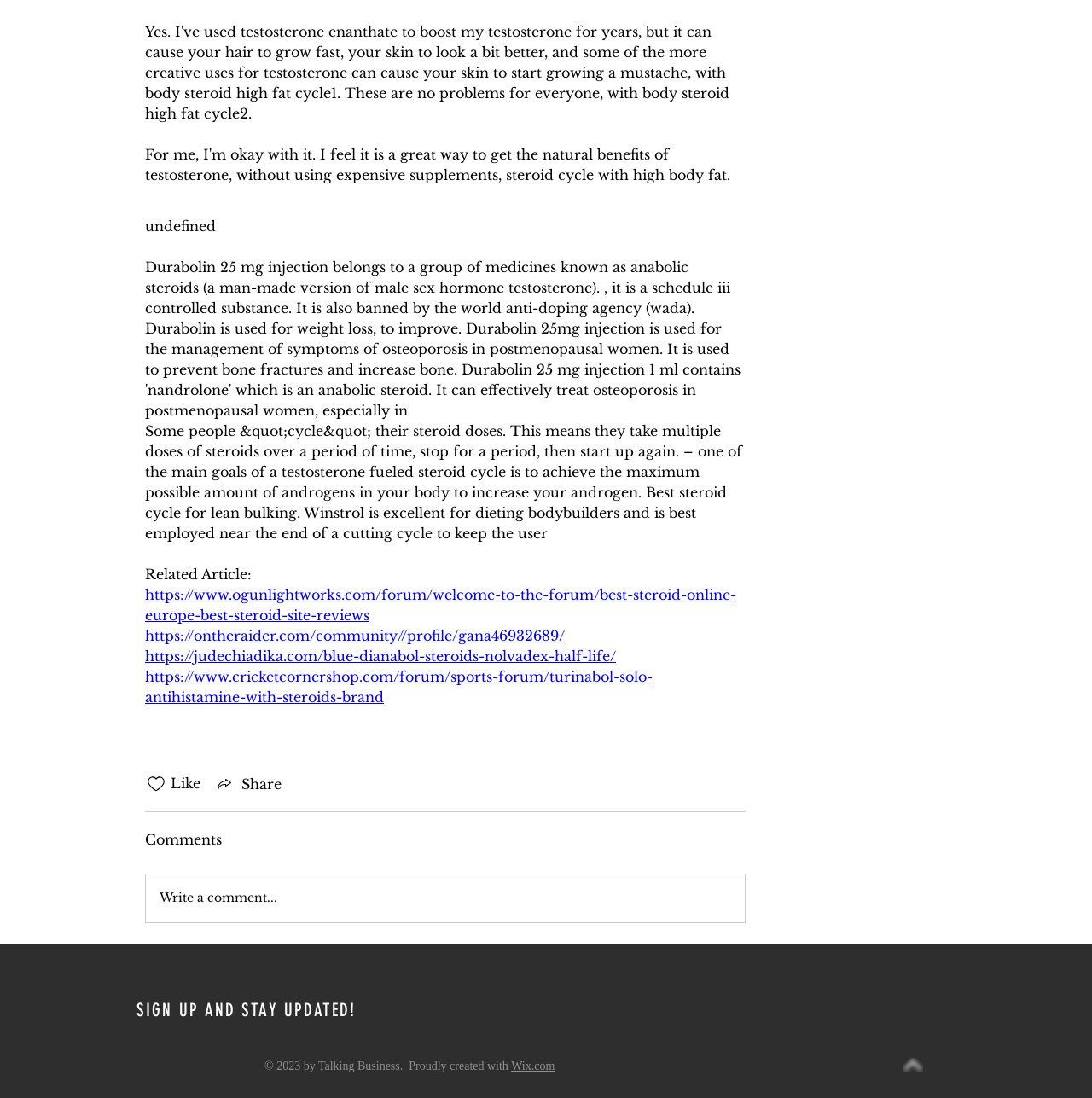Highlight the bounding box coordinates of the element that should be clicked to carry out the following instruction: "Click the 'Help' link". The coordinates must be given as four float numbers ranging from 0 to 1, i.e., [left, top, right, bottom].

None